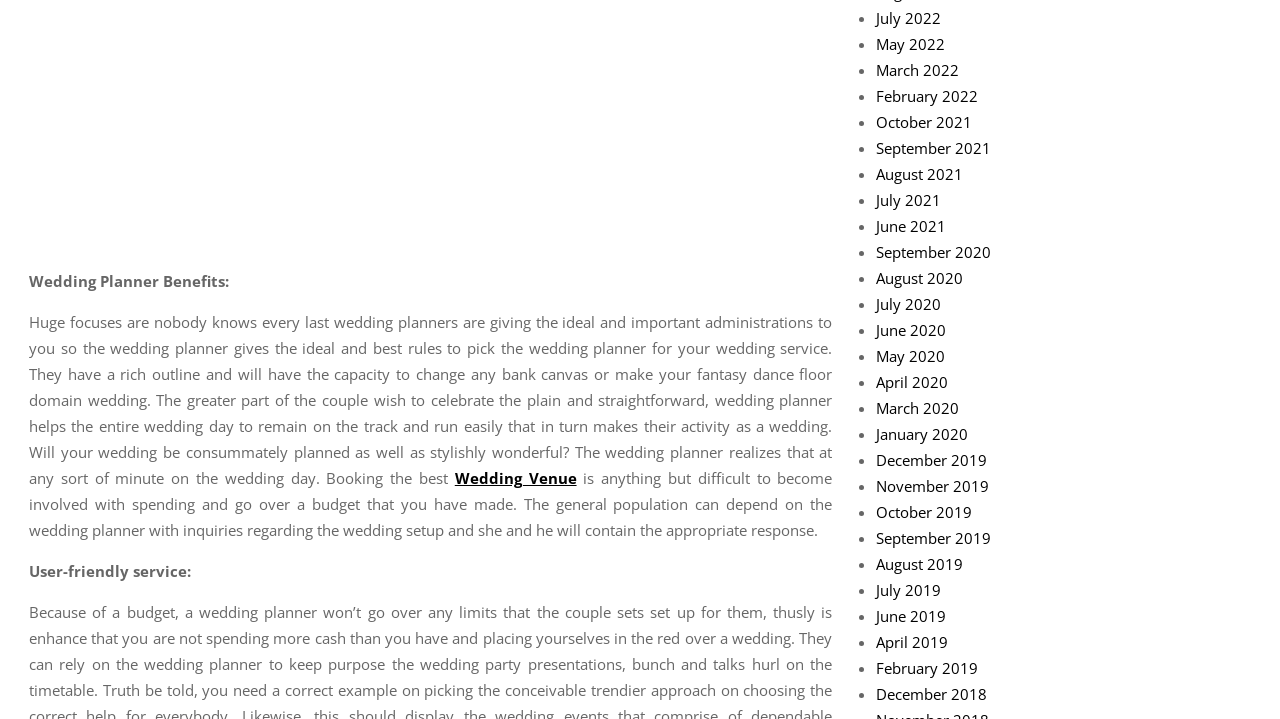Give a succinct answer to this question in a single word or phrase: 
What is the benefit of using a wedding planner?

To avoid overspending